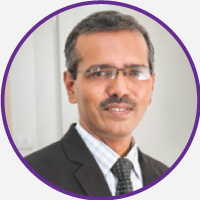What degrees does Dr. Anchan hold?
Using the information from the image, answer the question thoroughly.

According to the caption, Dr. Anchan holds degrees in MS - Orthopaedics, a Diploma in Orthopaedics, FCPS in Mid. & Gynae, and an MBBS qualification, which are his educational credentials.